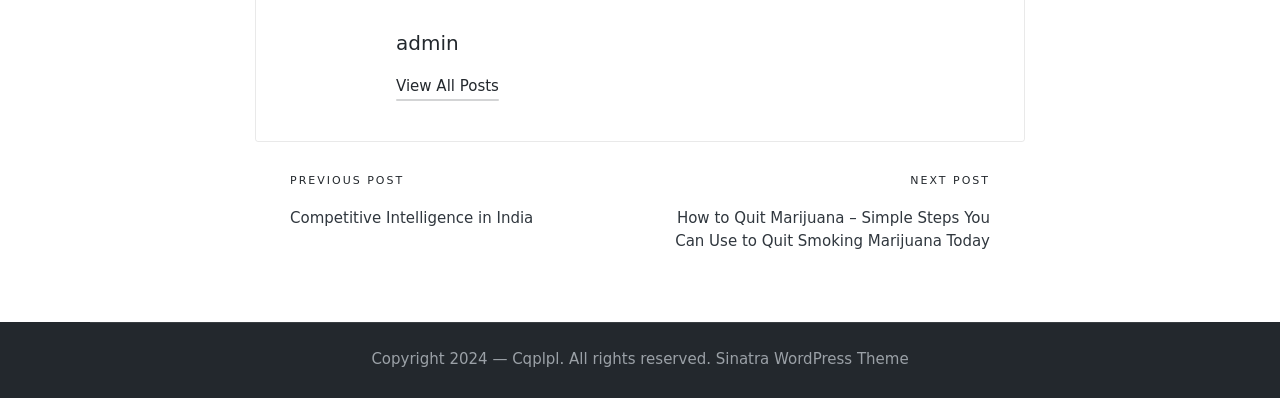Please find the bounding box for the following UI element description. Provide the coordinates in (top-left x, top-left y, bottom-right x, bottom-right y) format, with values between 0 and 1: admin

[0.309, 0.078, 0.358, 0.138]